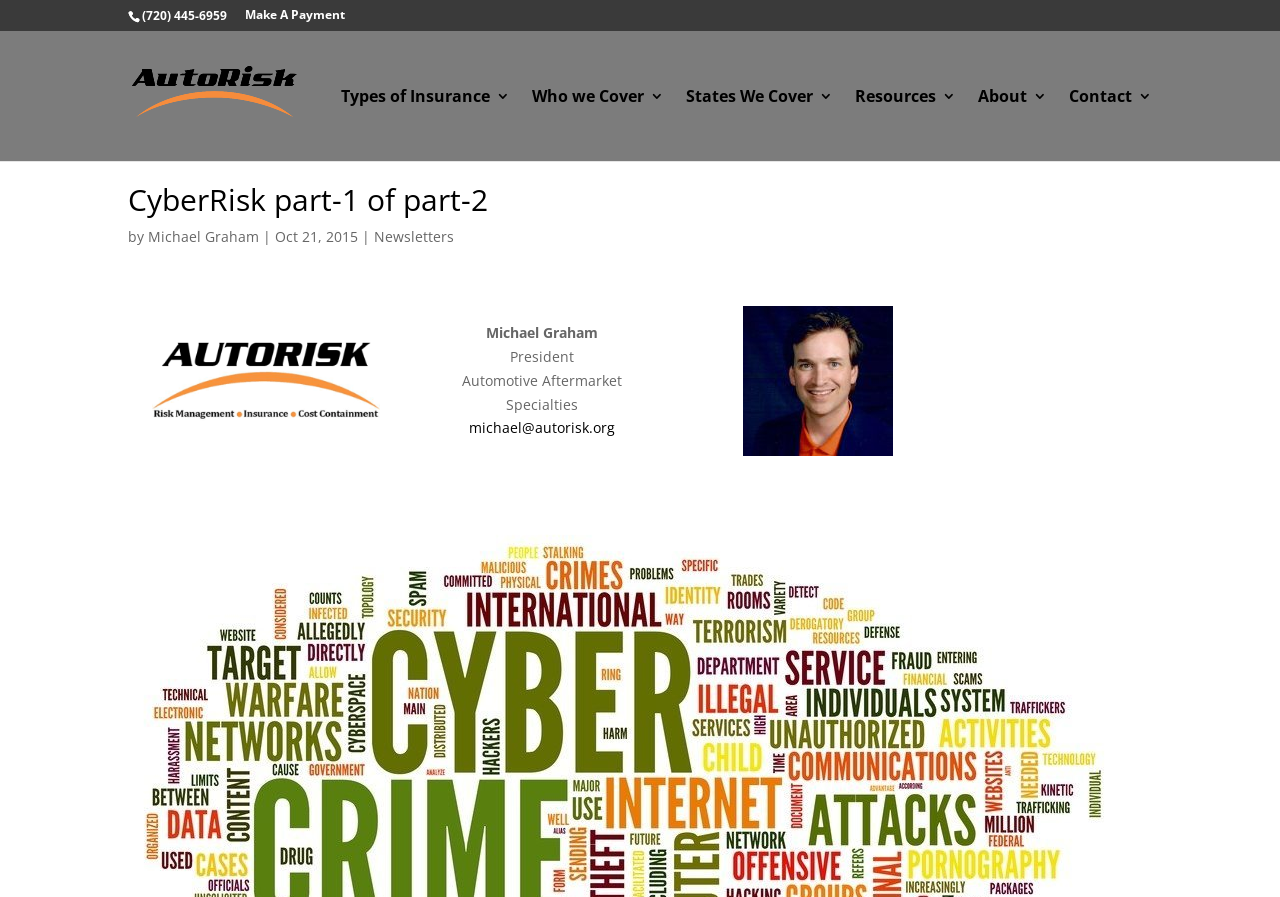Please identify the bounding box coordinates of the element I need to click to follow this instruction: "Make a payment".

[0.188, 0.01, 0.27, 0.033]